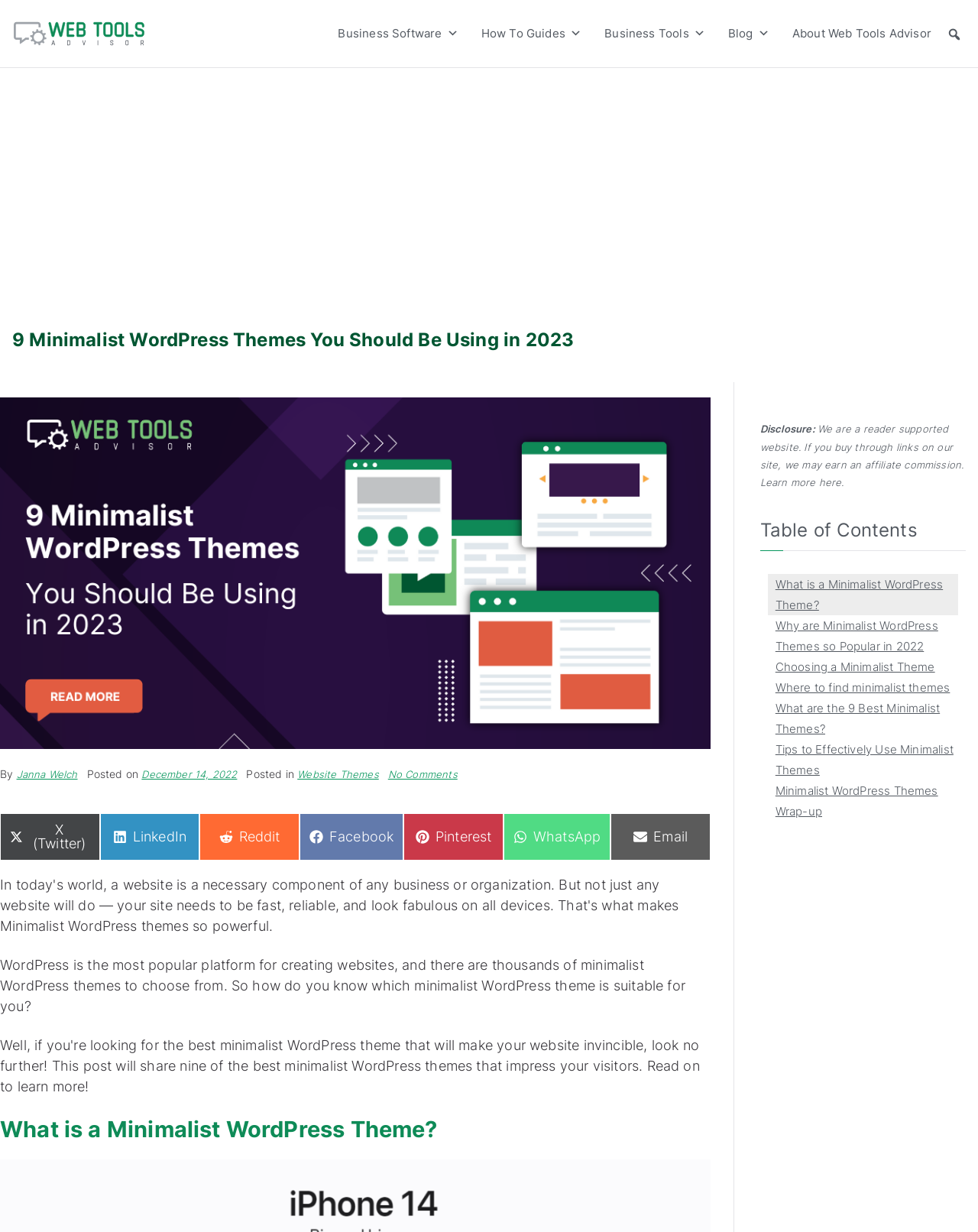Find the bounding box coordinates of the area that needs to be clicked in order to achieve the following instruction: "Read the article by Janna Welch". The coordinates should be specified as four float numbers between 0 and 1, i.e., [left, top, right, bottom].

[0.017, 0.624, 0.079, 0.634]